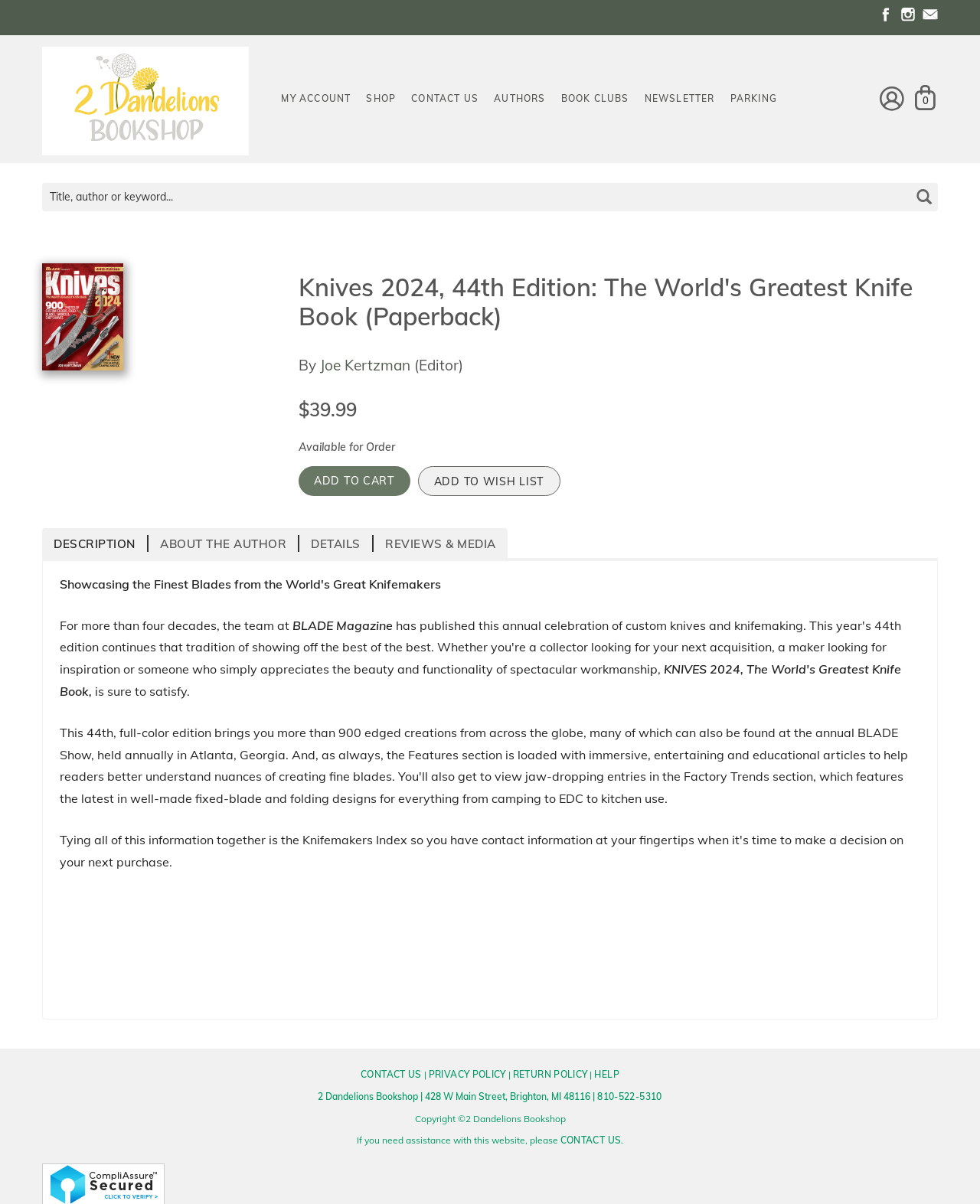What is the name of the book?
Can you offer a detailed and complete answer to this question?

I found the answer by looking at the heading element with the text 'Knives 2024, 44th Edition: The World's Greatest Knife Book (Paperback)' which is likely to be the title of the book.